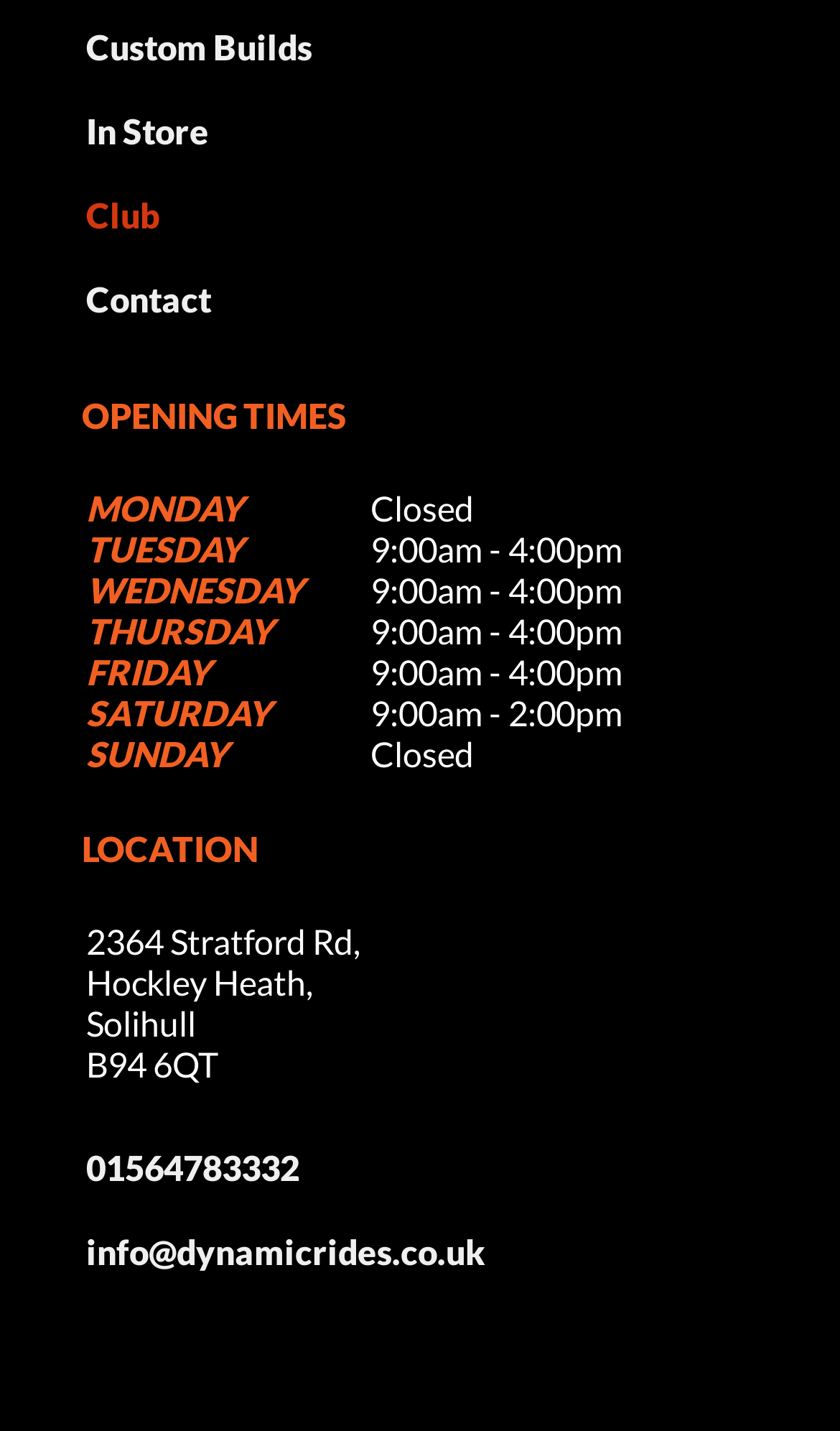What is the postcode of the location?
Answer the question based on the image using a single word or a brief phrase.

B94 6QT